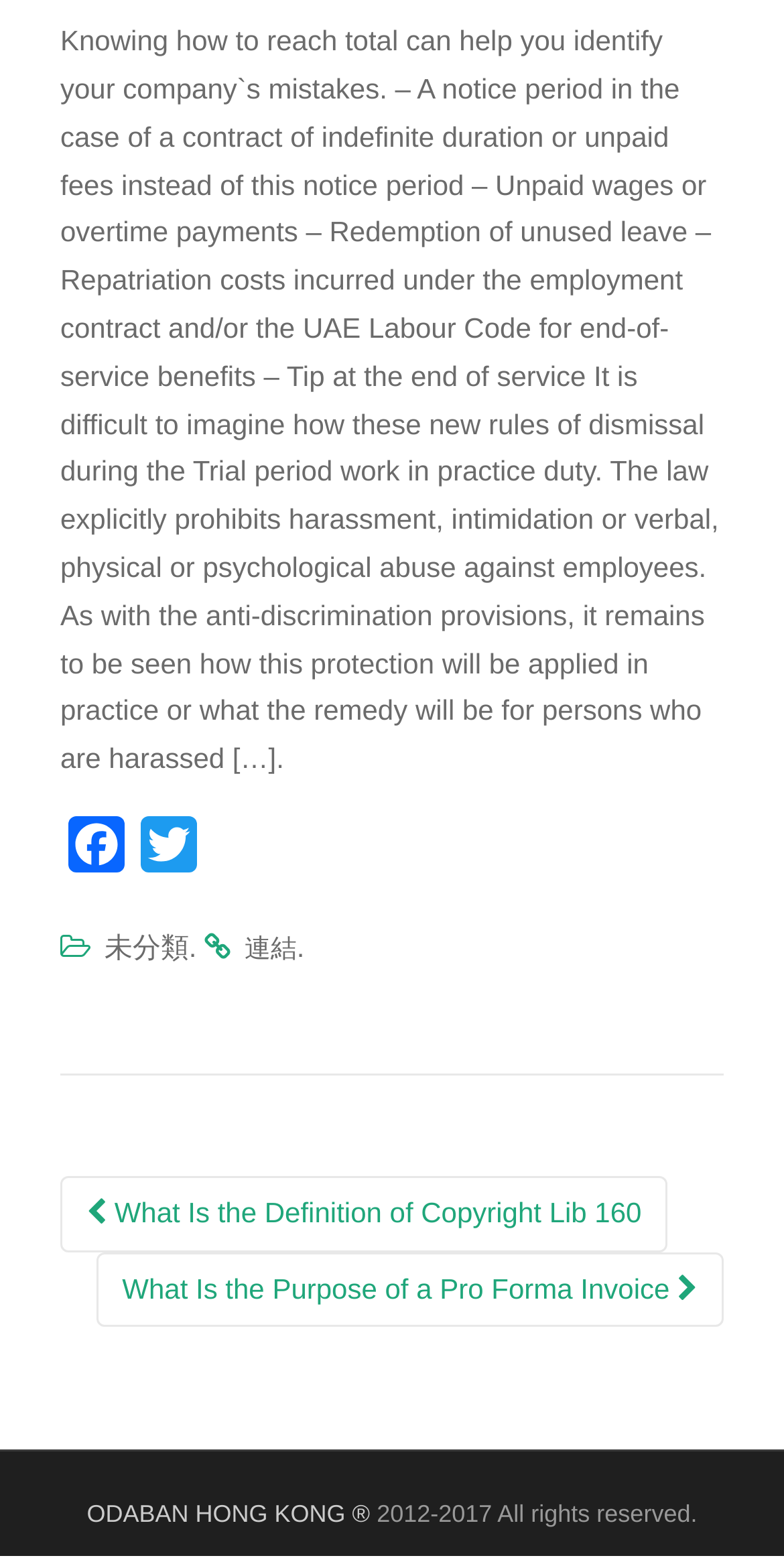What is the copyright year range?
Based on the screenshot, answer the question with a single word or phrase.

2012-2017